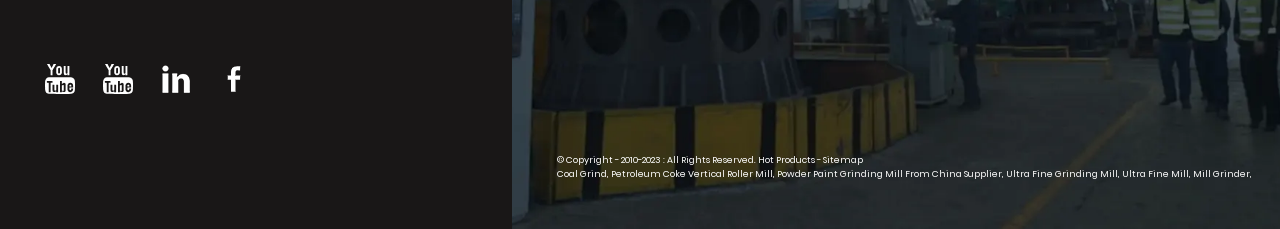Please answer the following query using a single word or phrase: 
What is the copyright year range?

2010-2023